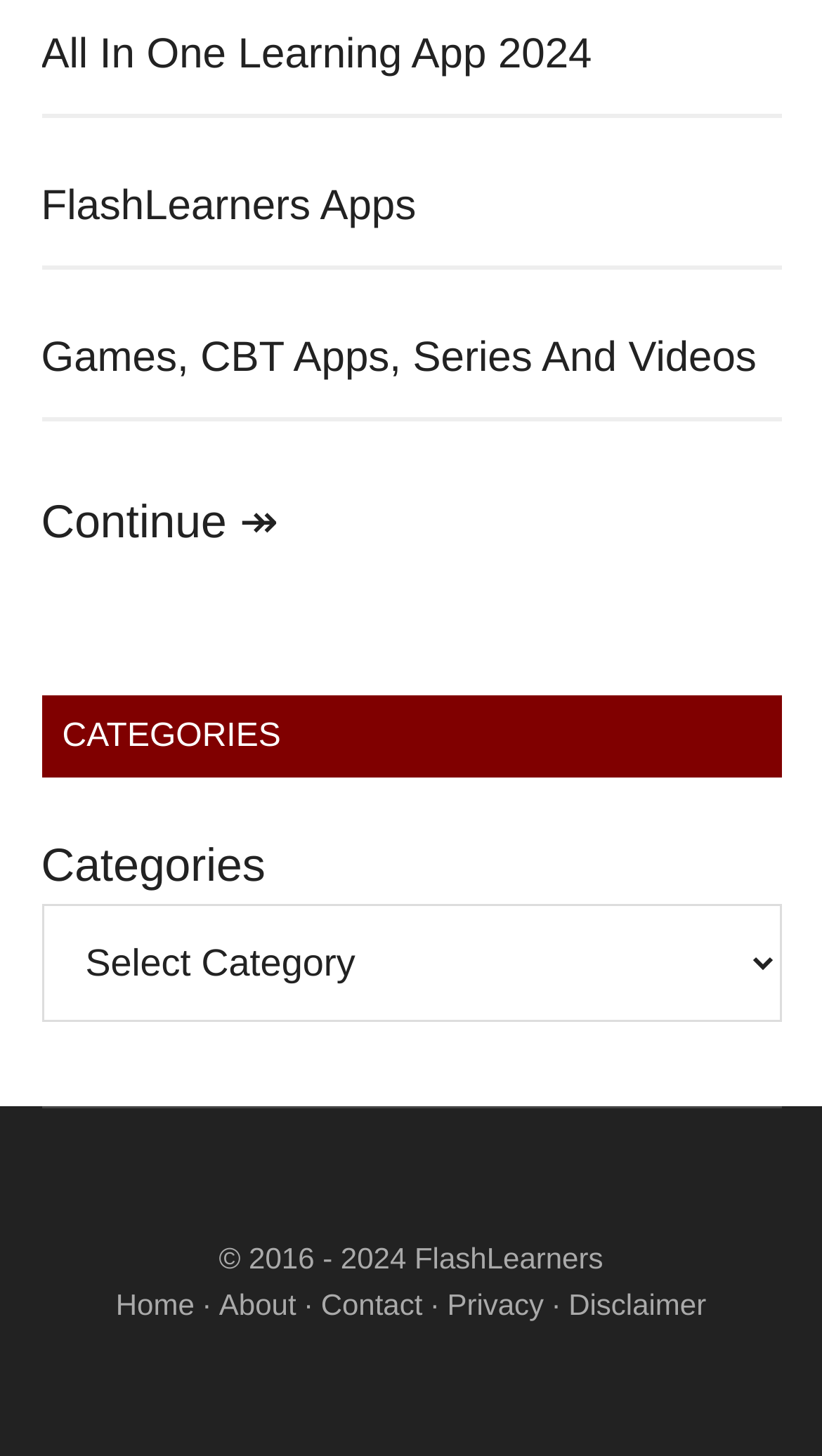Answer the question below in one word or phrase:
What is the main category of the learning app?

All In One